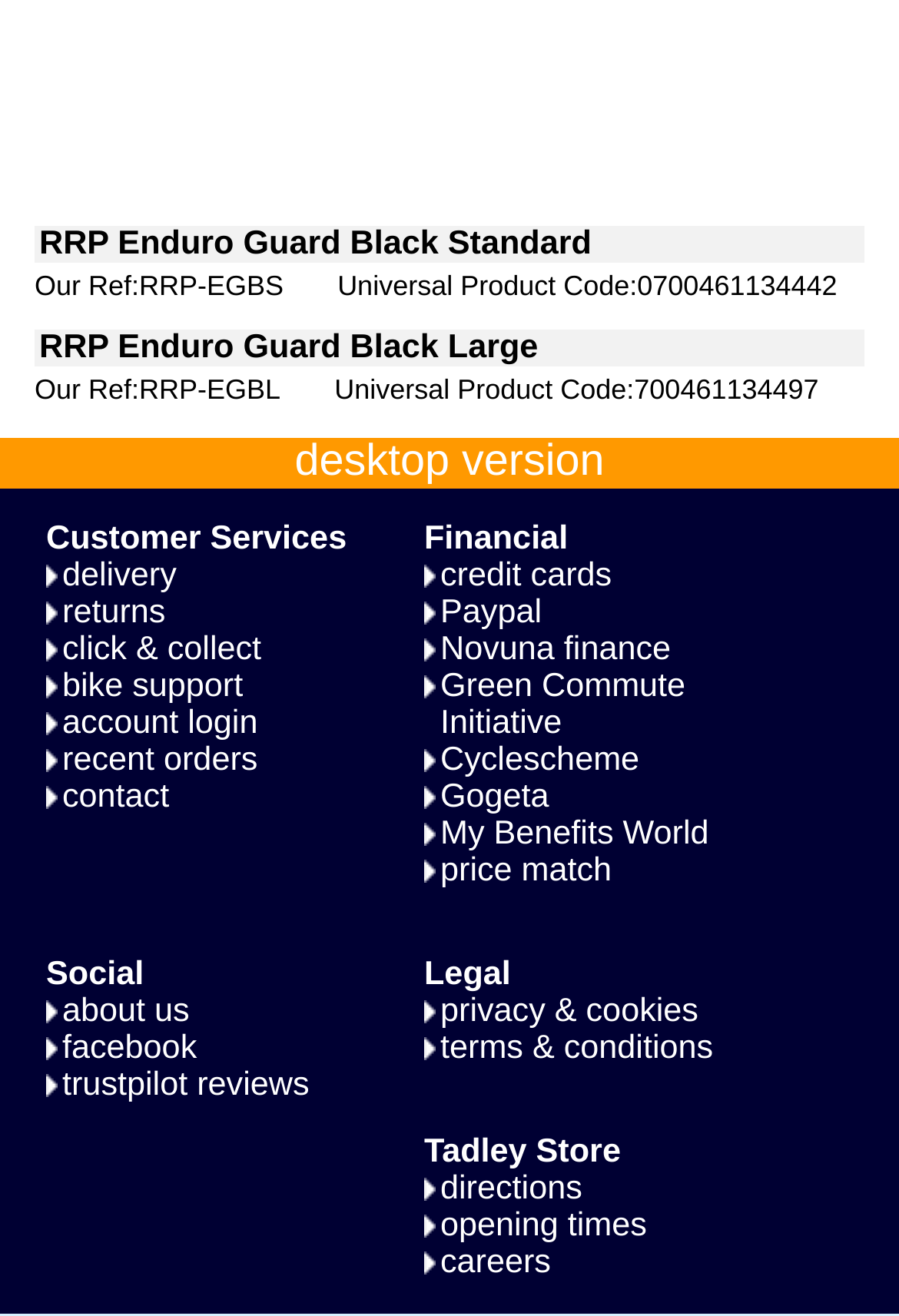Identify the bounding box coordinates for the region to click in order to carry out this instruction: "click on delivery". Provide the coordinates using four float numbers between 0 and 1, formatted as [left, top, right, bottom].

[0.069, 0.425, 0.421, 0.453]